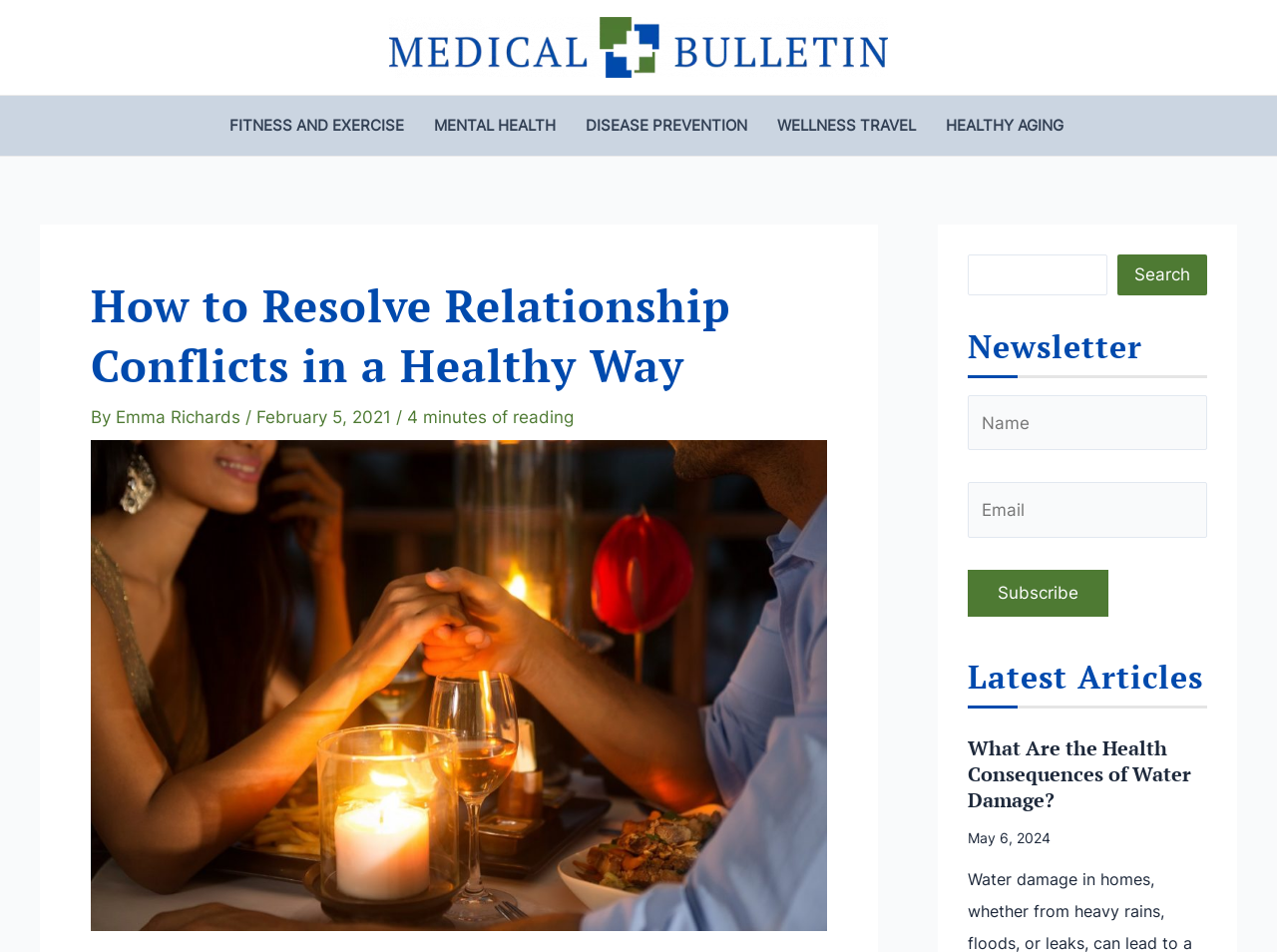Please identify the bounding box coordinates of the clickable region that I should interact with to perform the following instruction: "Subscribe to the newsletter". The coordinates should be expressed as four float numbers between 0 and 1, i.e., [left, top, right, bottom].

[0.758, 0.598, 0.868, 0.648]